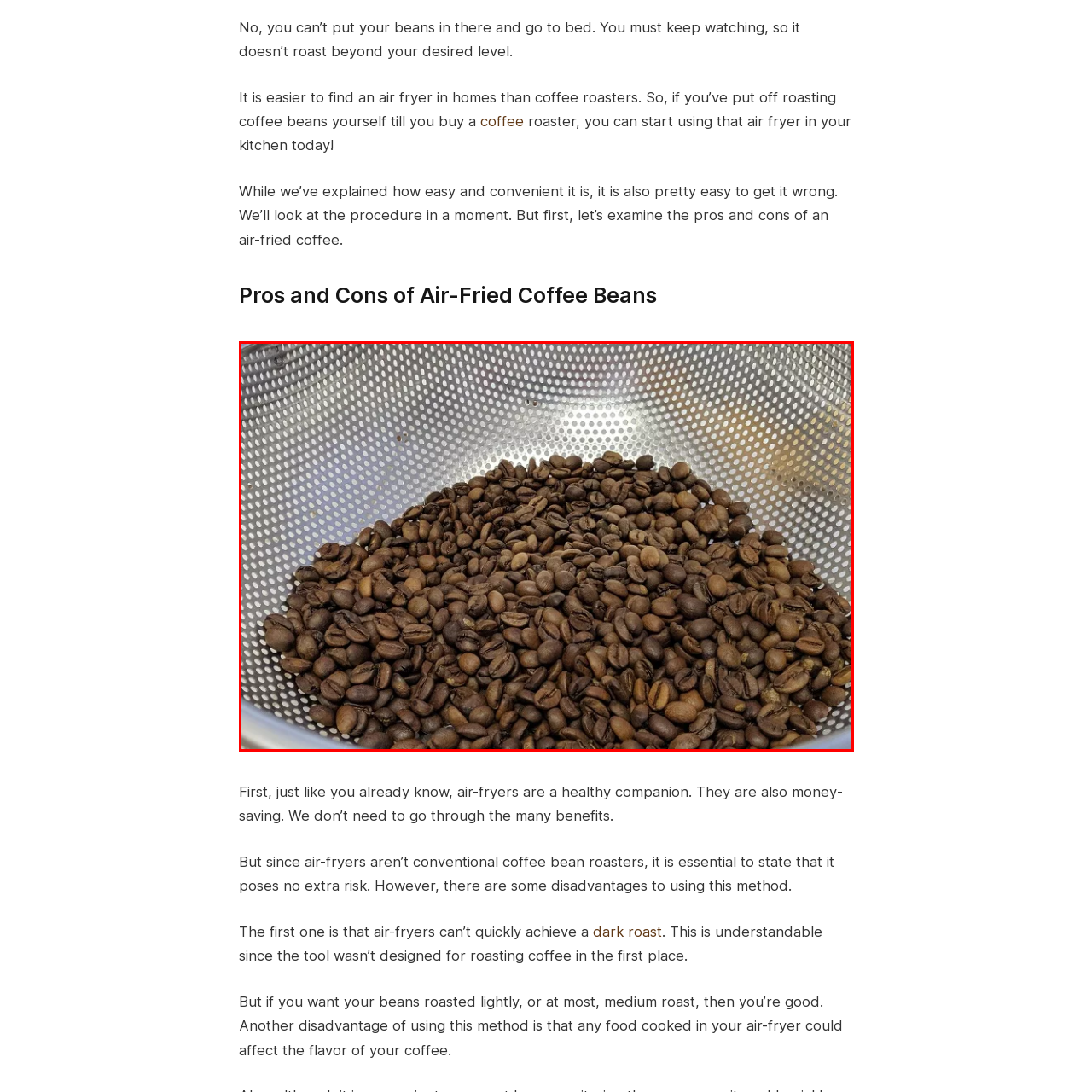Look closely at the zone within the orange frame and give a detailed answer to the following question, grounding your response on the visual details: 
What is the purpose of the perforated metal colander?

The caption explains that the colander allows air circulation, which is an essential step in the cooling process after roasting, helping to maintain the beans' quality and aroma.